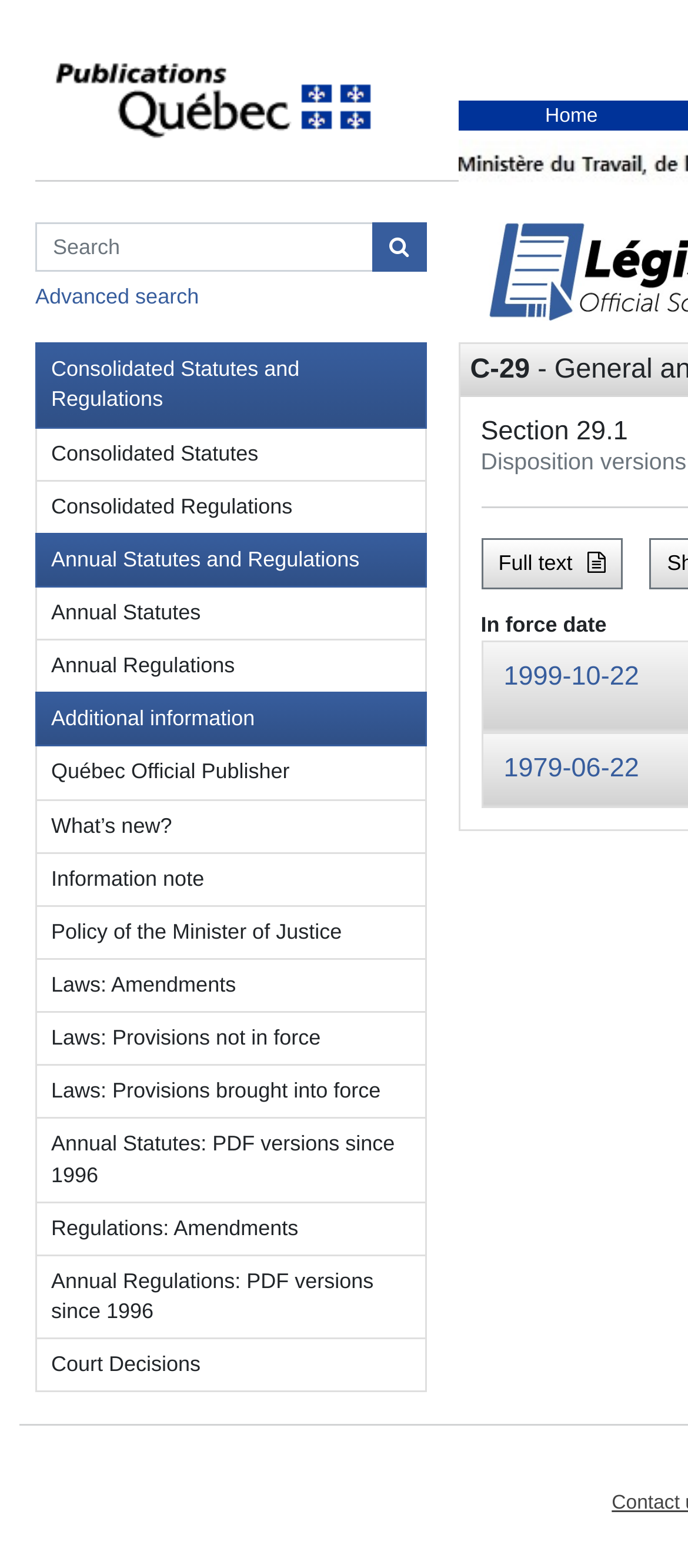Provide a comprehensive caption for the webpage.

The webpage is titled "Légis Québec" and appears to be a legal information portal. At the top, there is a navigation menu with a "Home" link, followed by a horizontal separator. Below the separator, there is a search bar labeled "Search in Consolidated Statutes and Regulations" with a button next to it. 

To the left of the search bar, there are several links organized in a vertical list. These links include "Consolidated Statutes and Regulations", "Consolidated Statutes", "Consolidated Regulations", "Annual Statutes and Regulations", and others. These links are likely categorized by type of legal document.

On the right side of the page, there is a section with a button labeled "Full text" and a static text "In force date". Below the static text, there are two links with specific dates, "1999-10-22" and "1979-06-22", which may be related to the "In force date" label.

Overall, the webpage appears to be a resource for accessing and searching legal documents and information related to the province of Québec.